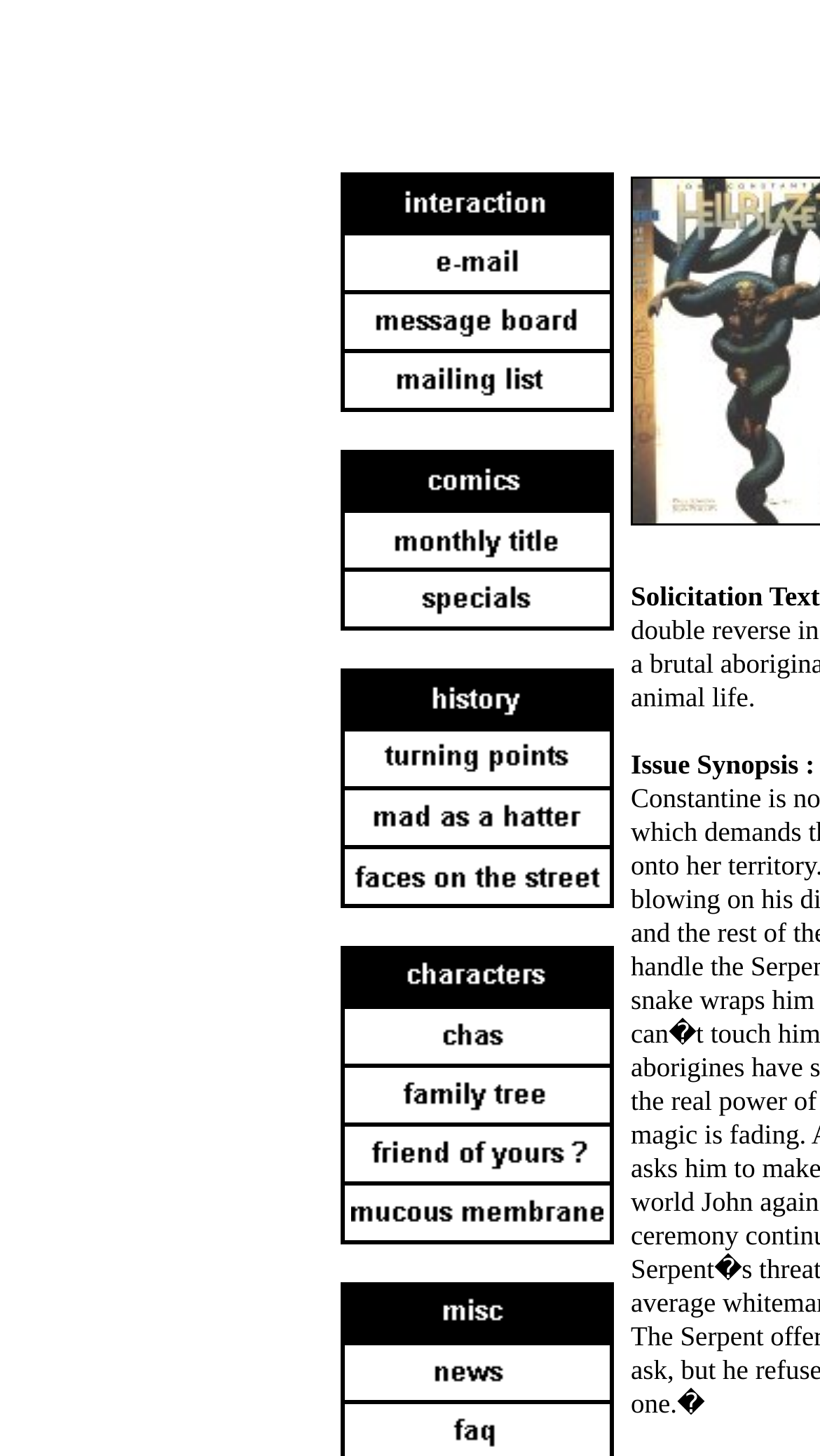Respond to the question with just a single word or phrase: 
What is the position of the image in the first row of the first table?

Top-left